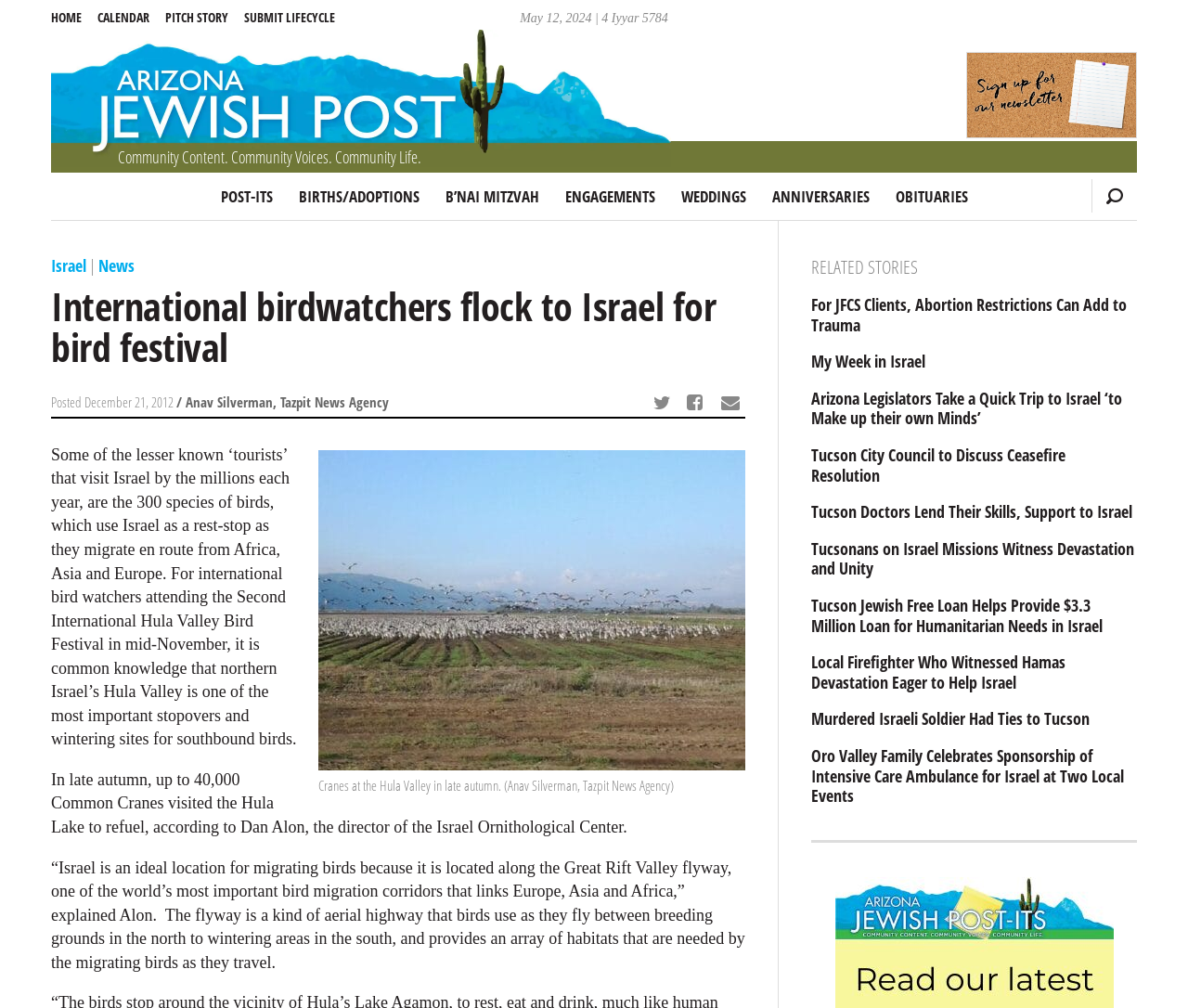What is the name of the lake mentioned in the article?
Refer to the image and give a detailed response to the question.

I found the name of the lake mentioned in the article by reading the static text element that says 'In late autumn, up to 40,000 Common Cranes visited the Hula Lake to refuel, according to Dan Alon, the director of the Israel Ornithological Center.' which is located in the article body.